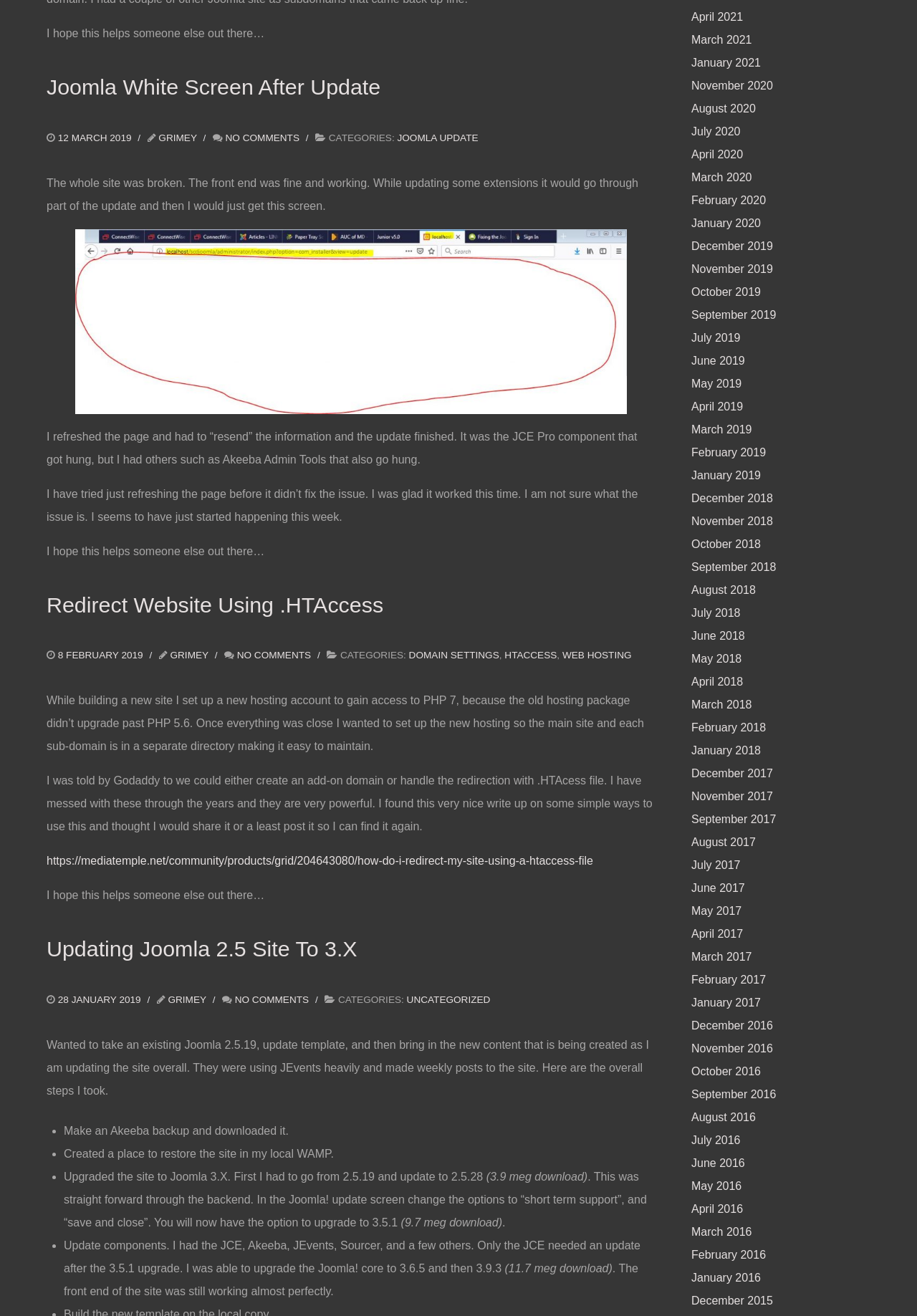Pinpoint the bounding box coordinates of the clickable area necessary to execute the following instruction: "Read the article 'Redirect Website Using .HTAccess'". The coordinates should be given as four float numbers between 0 and 1, namely [left, top, right, bottom].

[0.051, 0.443, 0.715, 0.476]